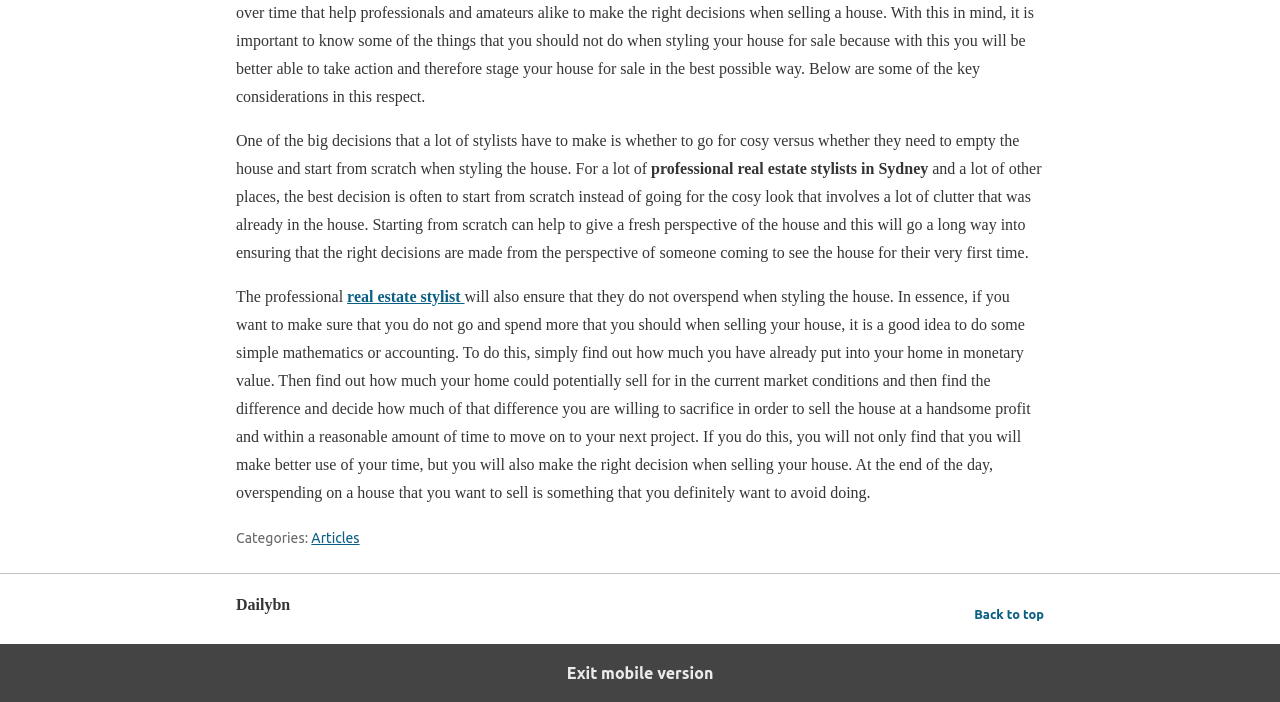Please determine the bounding box of the UI element that matches this description: real estate stylist. The coordinates should be given as (top-left x, top-left y, bottom-right x, bottom-right y), with all values between 0 and 1.

[0.271, 0.41, 0.363, 0.434]